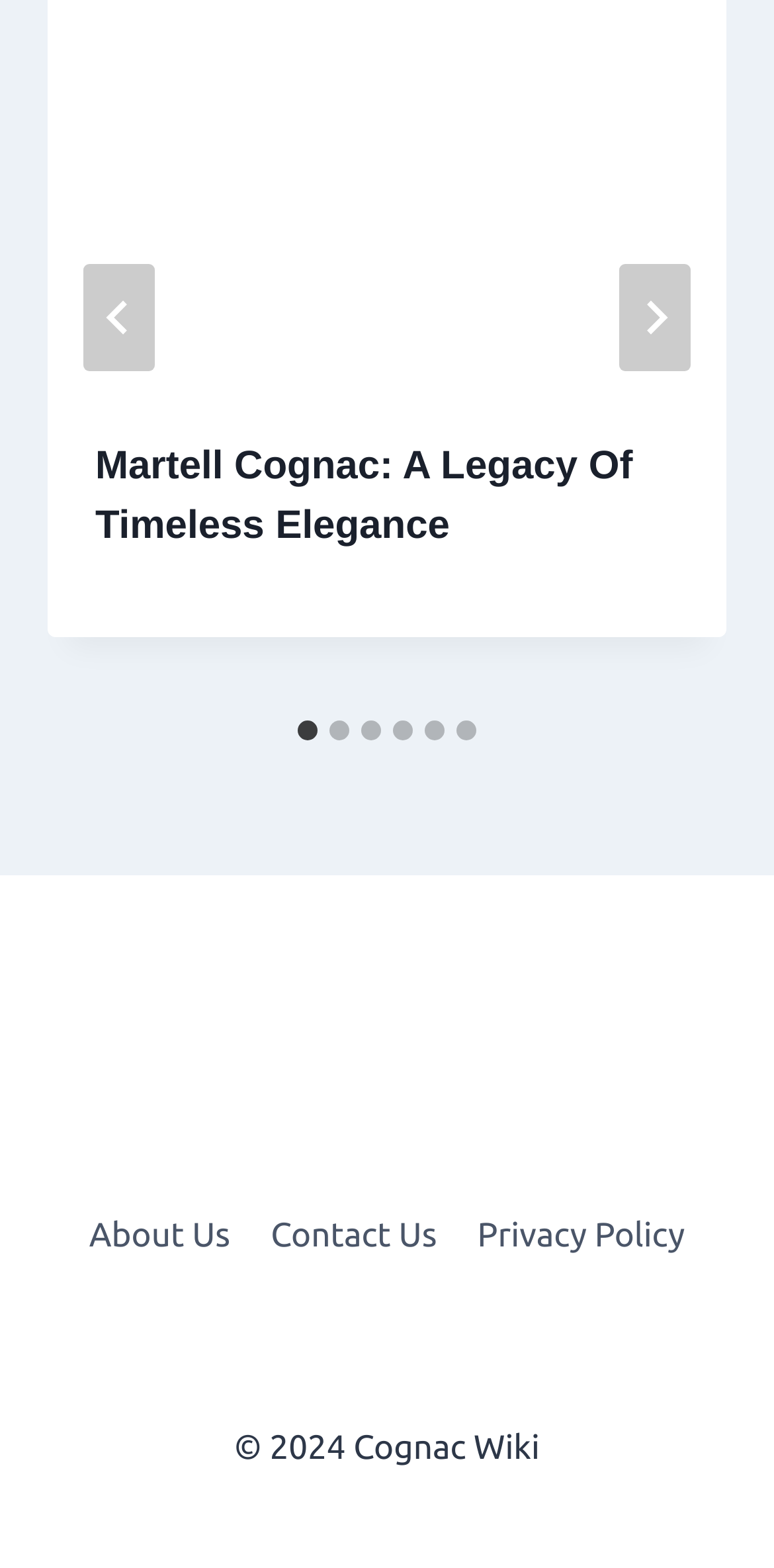Locate the bounding box coordinates of the element that should be clicked to fulfill the instruction: "Go to the next slide".

[0.8, 0.168, 0.892, 0.236]